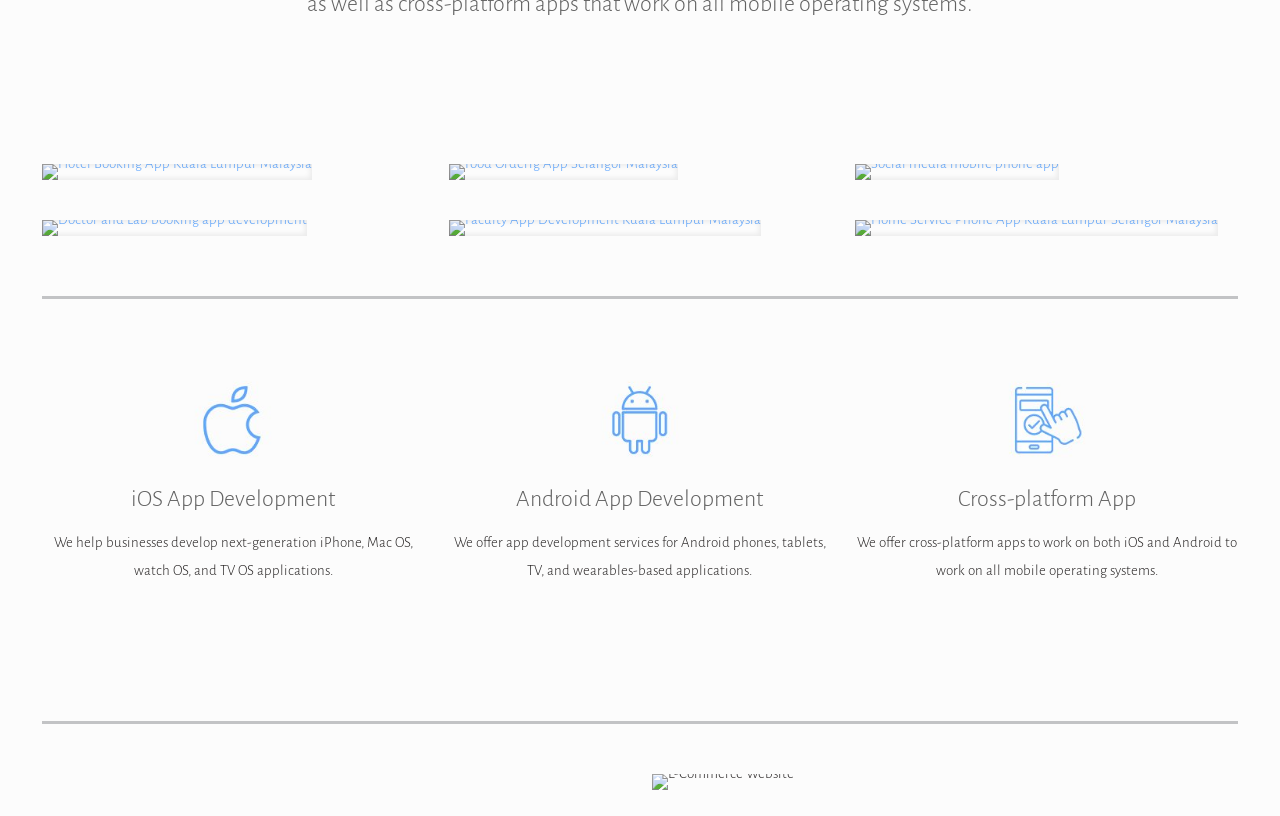What is the purpose of the 'Cross-platform App' service?
Please describe in detail the information shown in the image to answer the question.

The 'Cross-platform App' section has a static text that says 'We offer cross-platform apps to work on both iOS and Android to work on all mobile operating systems.', which suggests that the purpose of this service is to develop apps that can run on both iOS and Android operating systems.